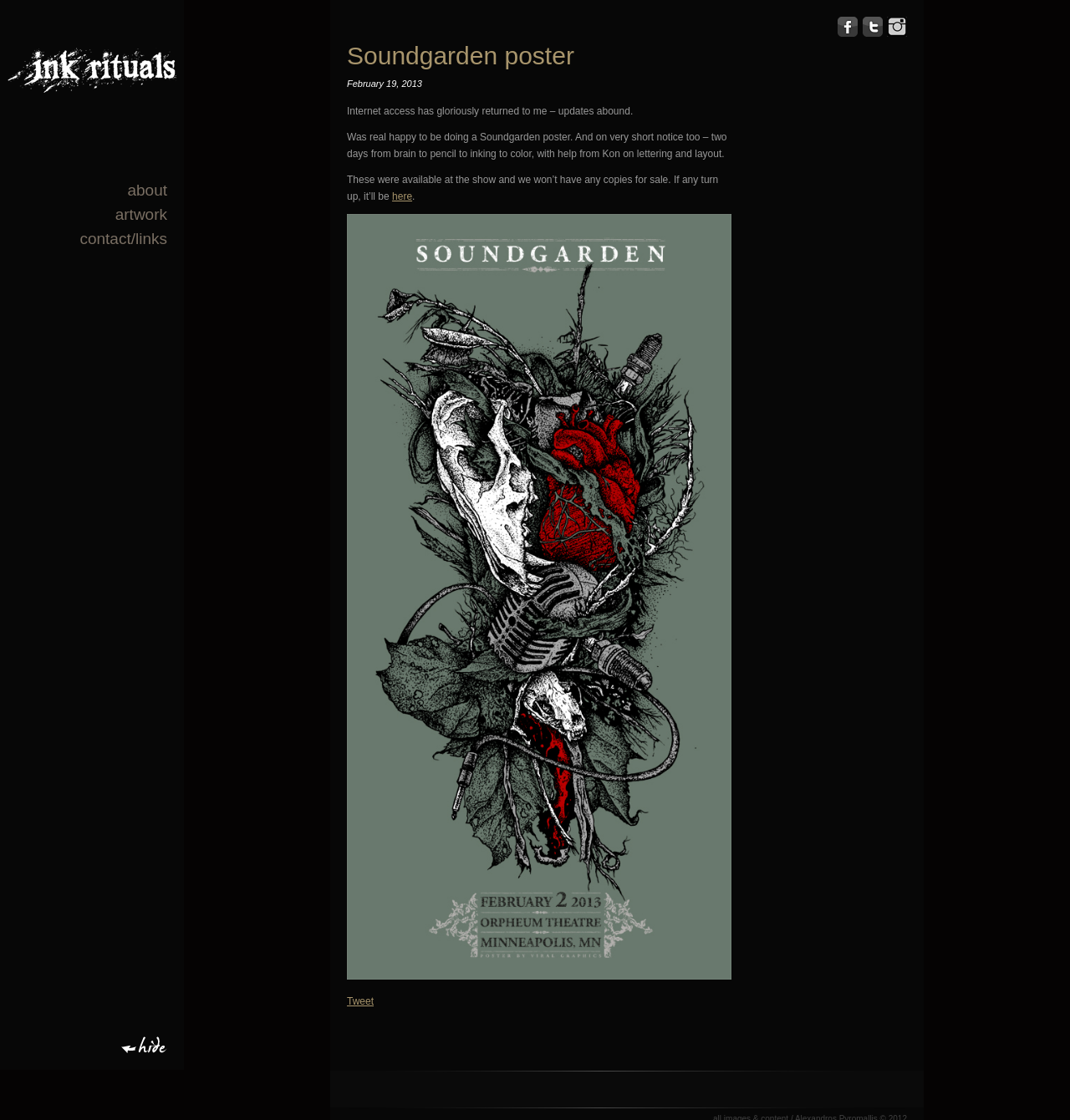How many days did the author have to complete the poster?
Answer the question with a single word or phrase by looking at the picture.

Two days